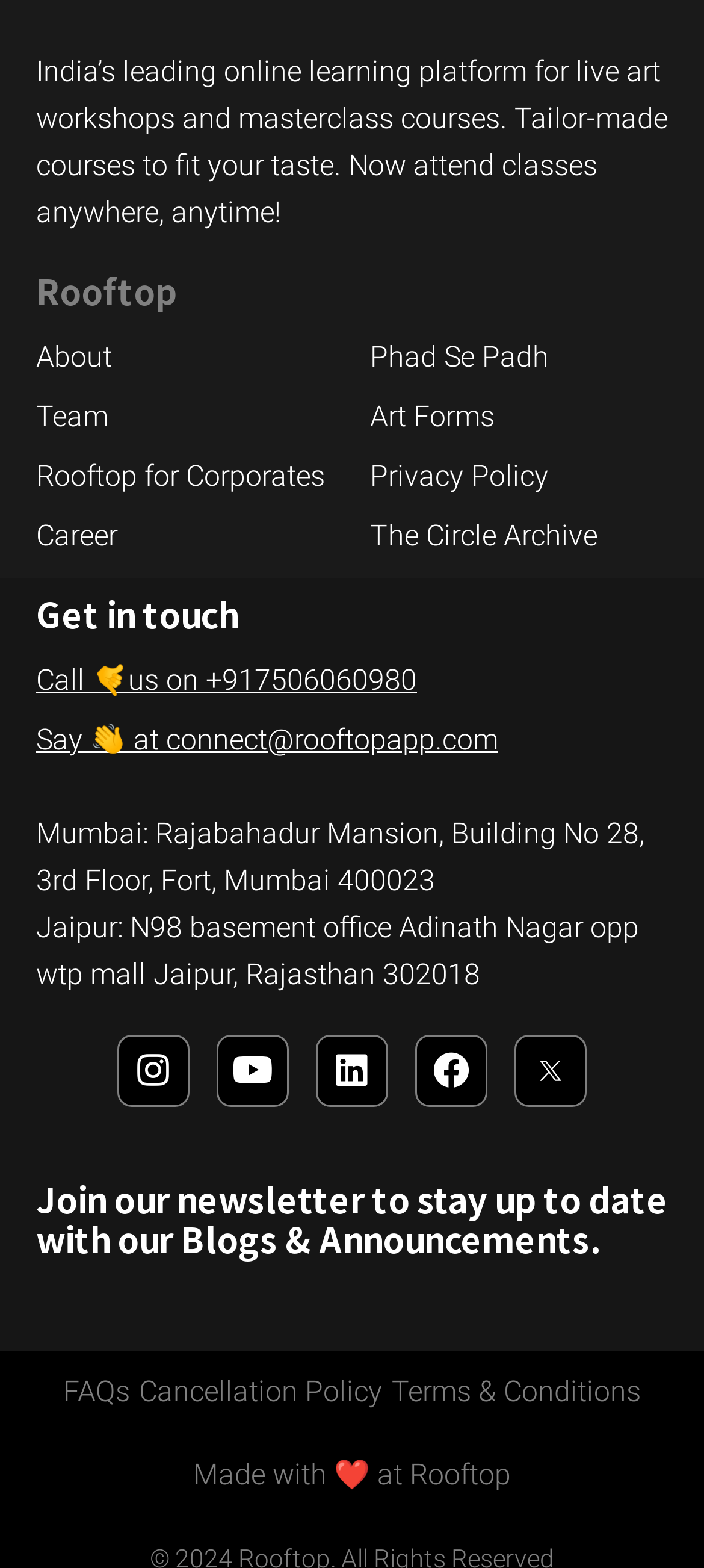Please provide a detailed answer to the question below by examining the image:
What is the phone number to contact Rooftop?

The phone number to contact Rooftop is mentioned in the link 'Call 🤙us on +917506060980' at the bottom of the webpage.